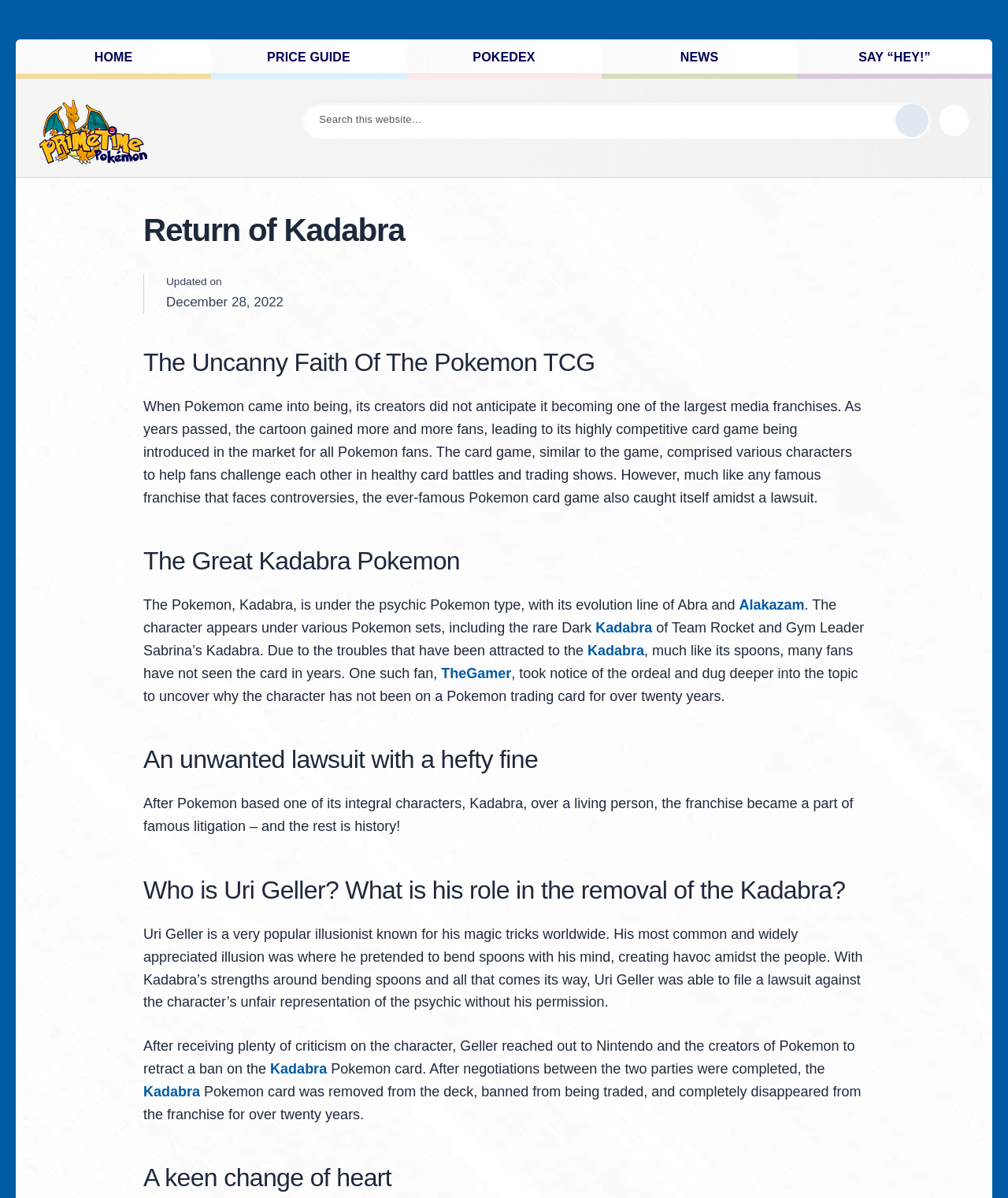What is the name of the website?
Provide a detailed and extensive answer to the question.

The website's name is PrimetimePokemon.com, which can be found in the top-left corner of the webpage, and it is also mentioned in the link 'PrimetimePokemon.com'.